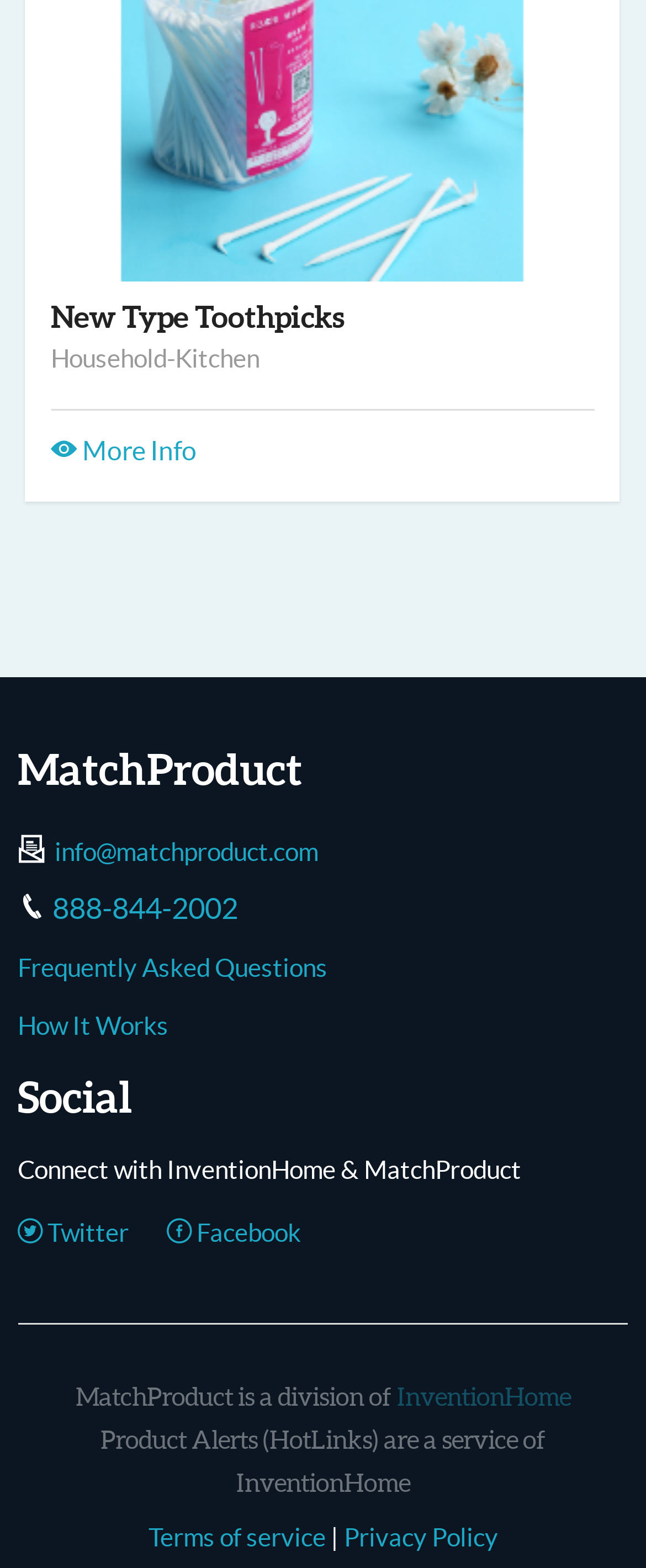Determine the bounding box coordinates for the clickable element to execute this instruction: "Read Terms of service". Provide the coordinates as four float numbers between 0 and 1, i.e., [left, top, right, bottom].

[0.229, 0.971, 0.504, 0.989]